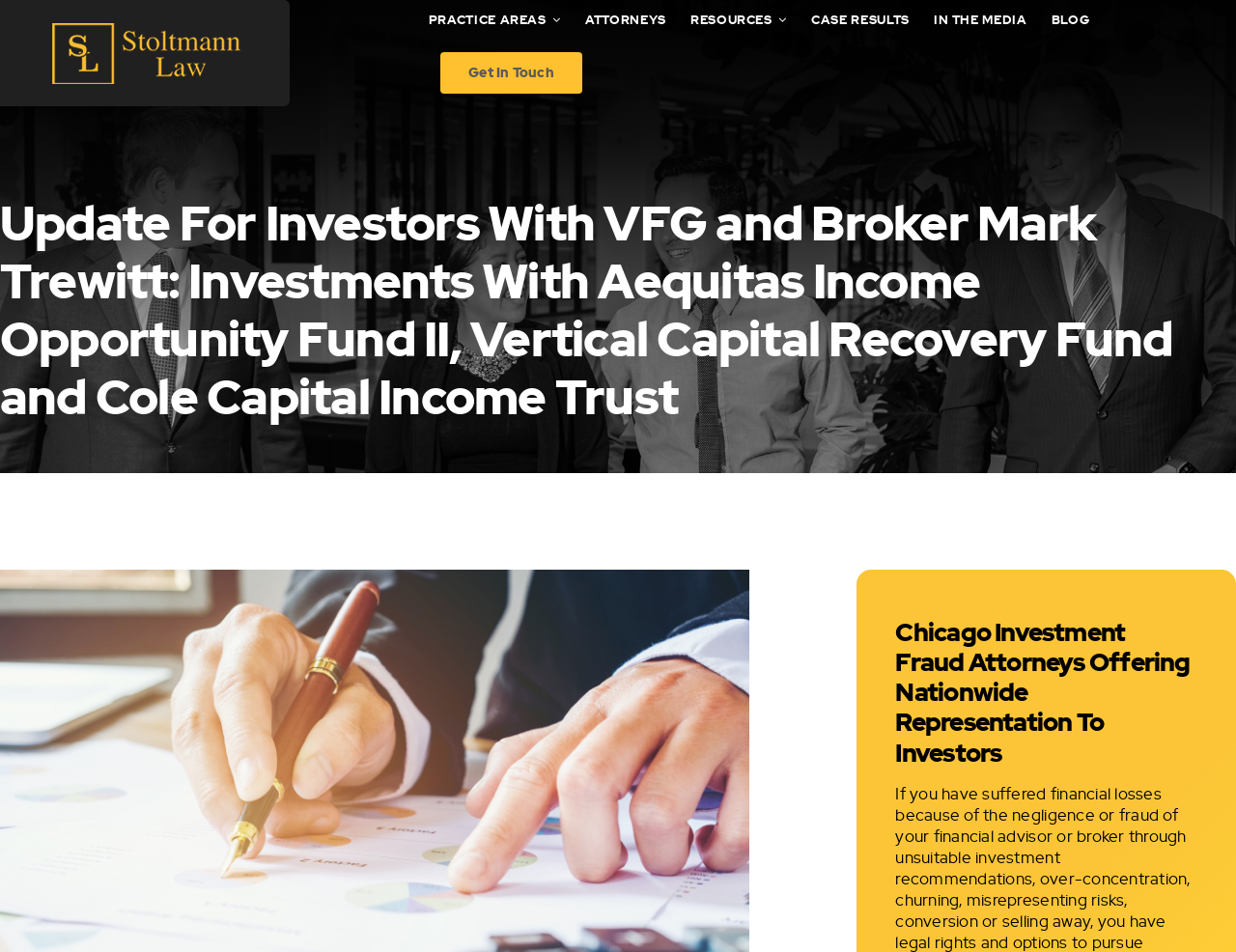Predict the bounding box coordinates of the UI element that matches this description: "edmondw". The coordinates should be in the format [left, top, right, bottom] with each value between 0 and 1.

None